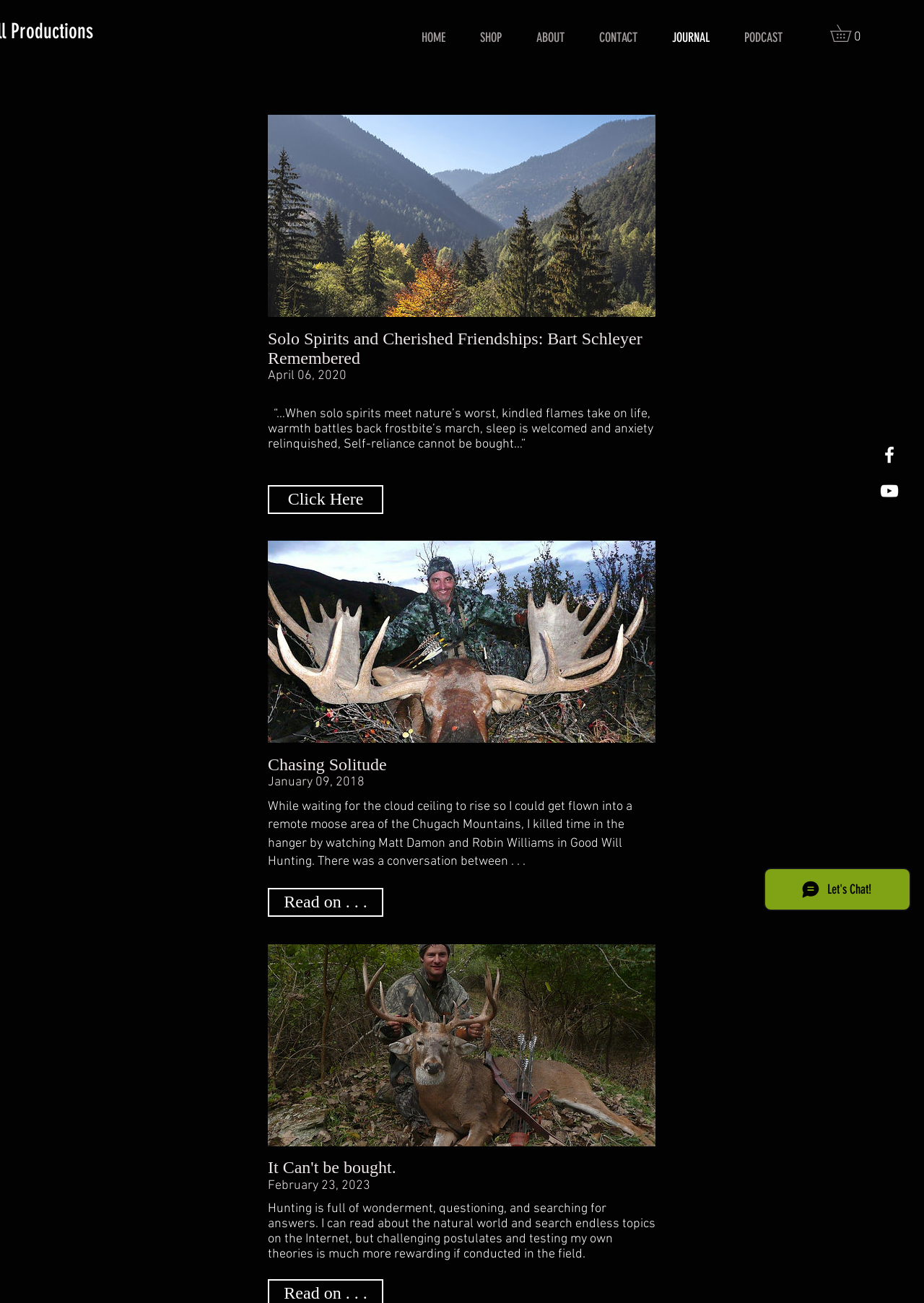Can you provide the bounding box coordinates for the element that should be clicked to implement the instruction: "View the JOURNAL page"?

[0.709, 0.007, 0.787, 0.052]